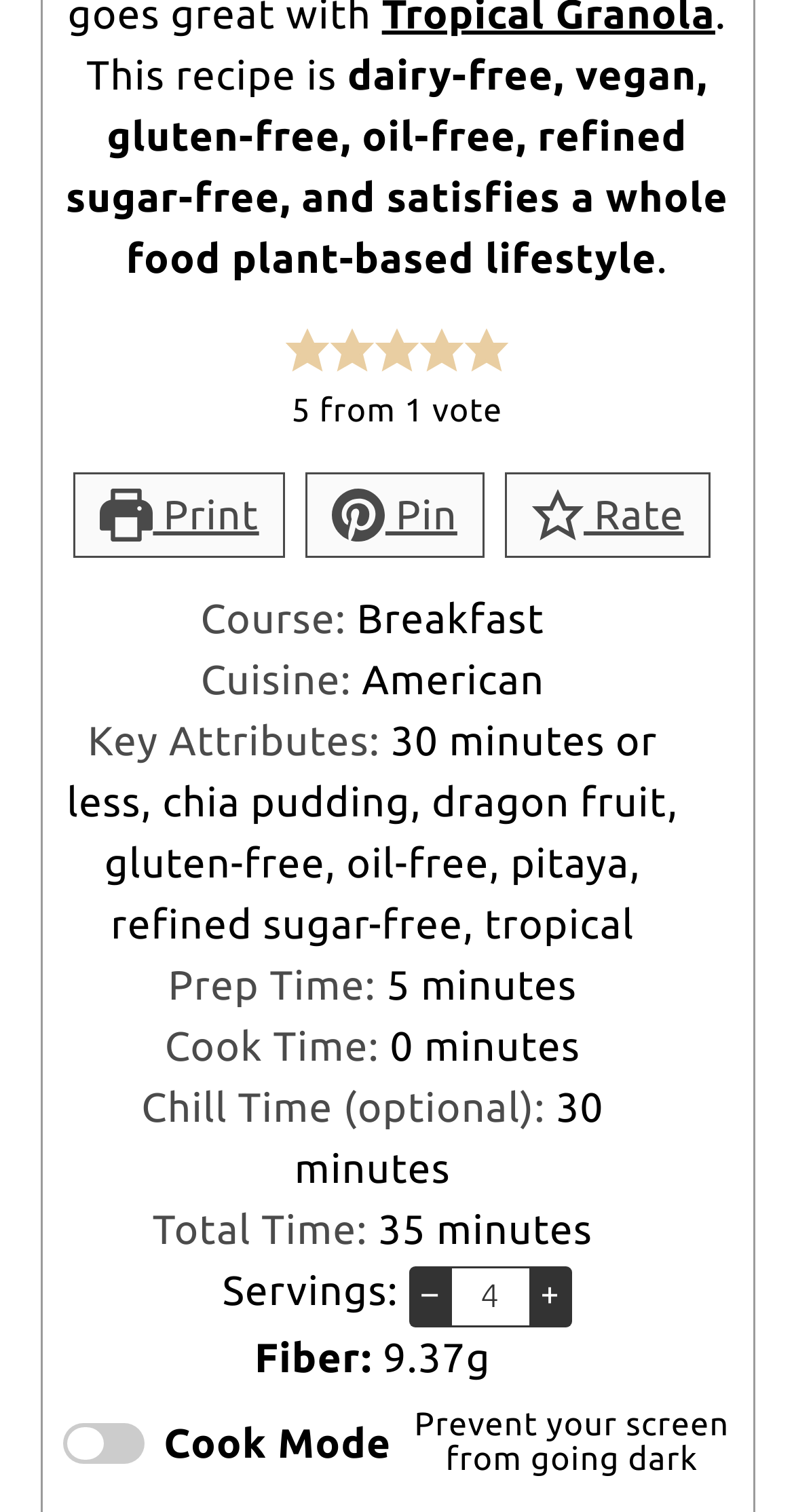Find the UI element described as: "Print" and predict its bounding box coordinates. Ensure the coordinates are four float numbers between 0 and 1, [left, top, right, bottom].

[0.093, 0.312, 0.36, 0.368]